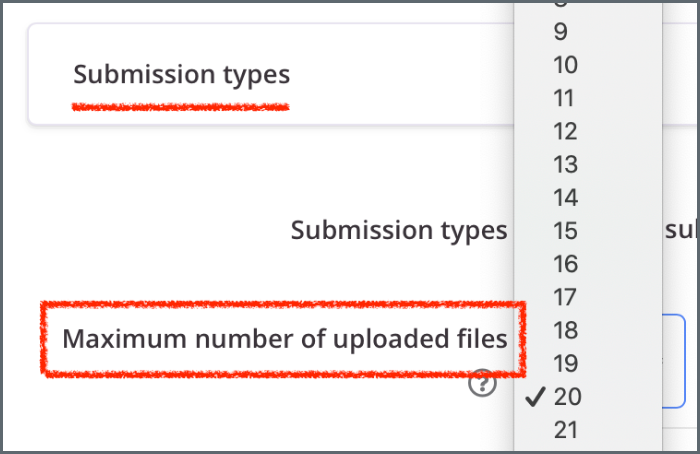Provide a short answer to the following question with just one word or phrase: What is the purpose of the 'Submission types' section?

Managing file upload limits